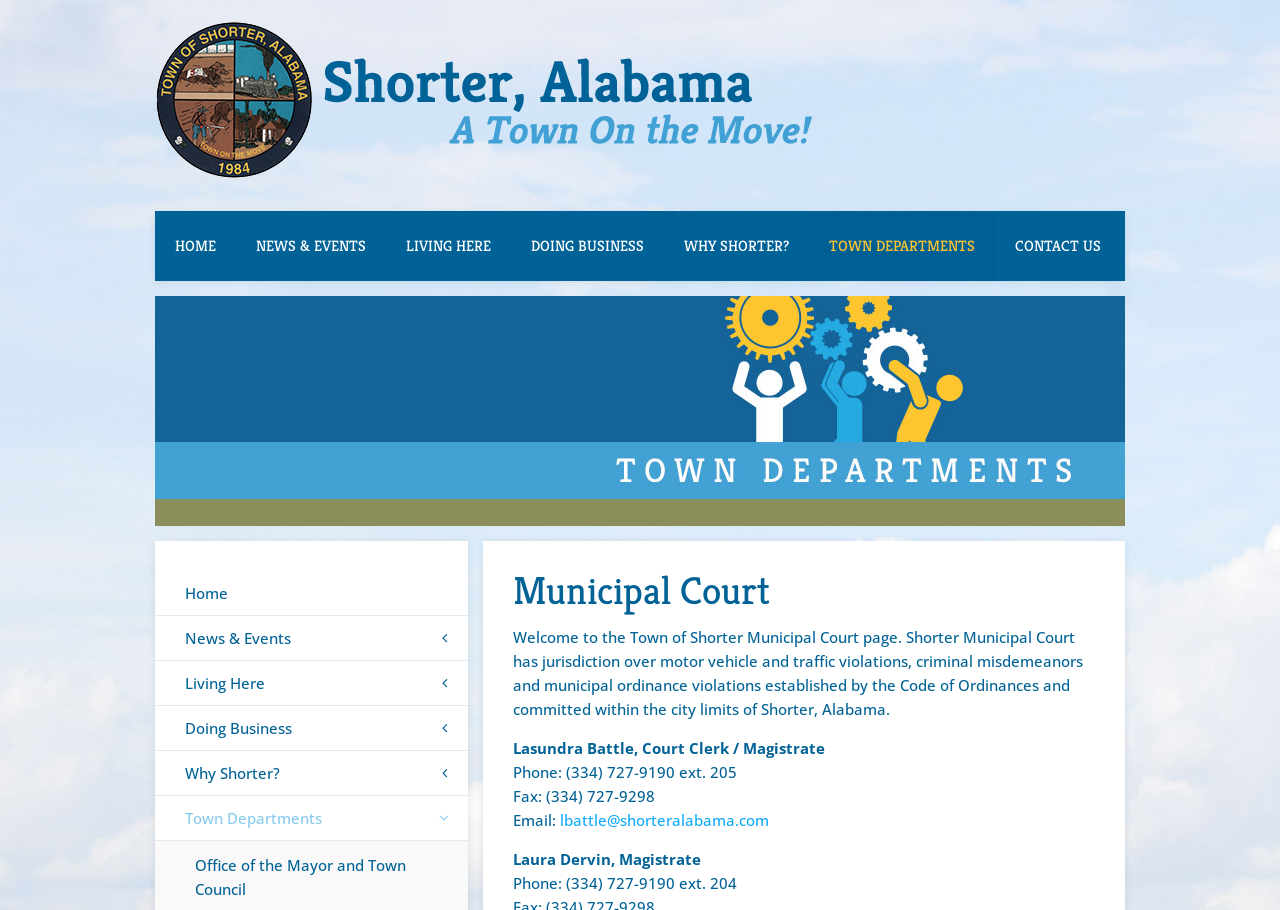Locate the bounding box coordinates of the region to be clicked to comply with the following instruction: "Click the Post Comment button". The coordinates must be four float numbers between 0 and 1, in the form [left, top, right, bottom].

None